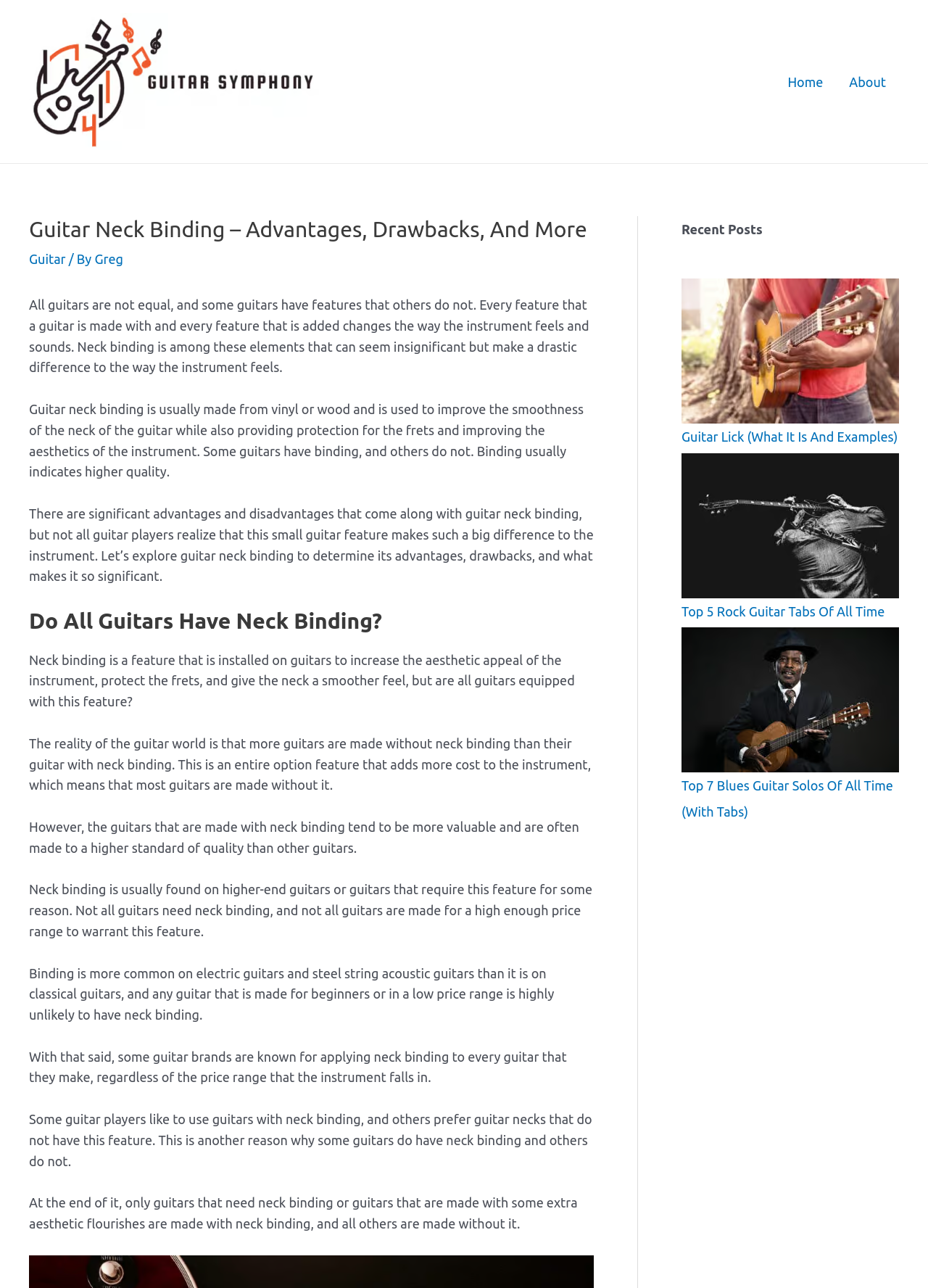Identify the webpage's primary heading and generate its text.

Guitar Neck Binding – Advantages, Drawbacks, And More